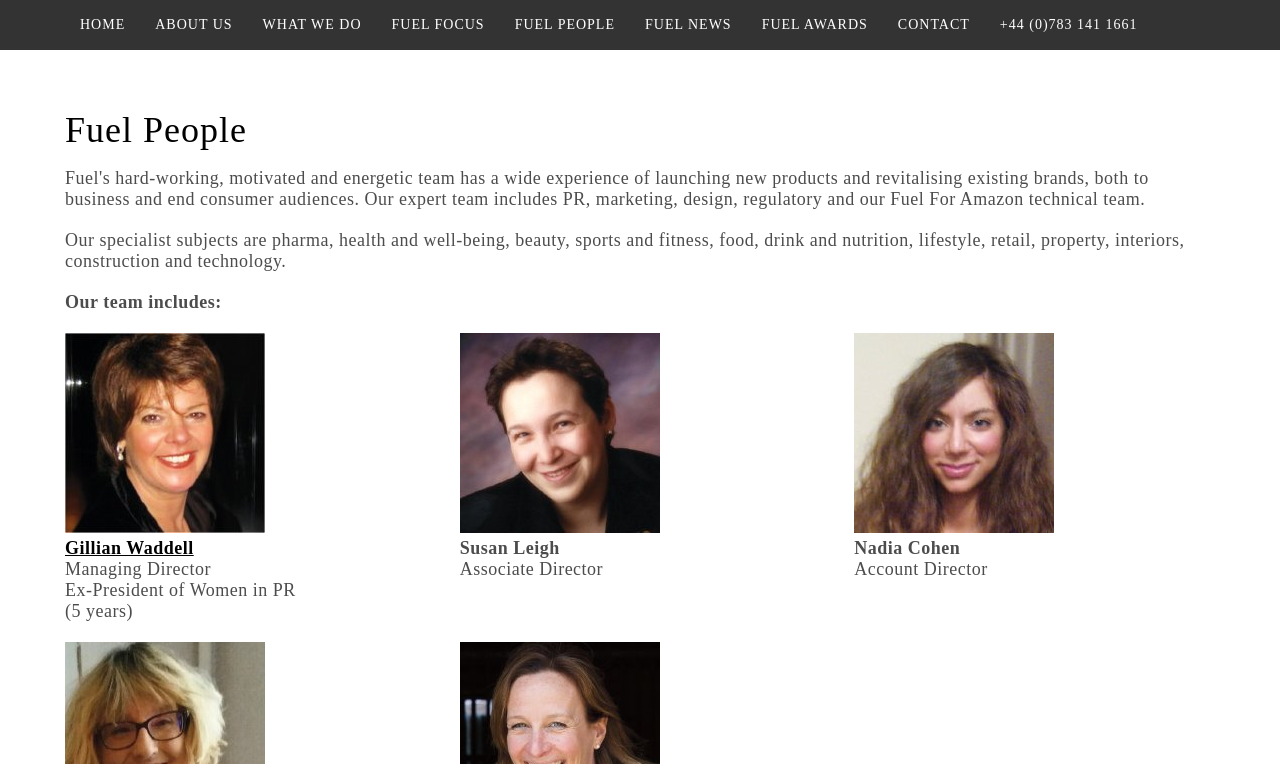What is the position of Nadia Cohen?
Answer briefly with a single word or phrase based on the image.

Account Director